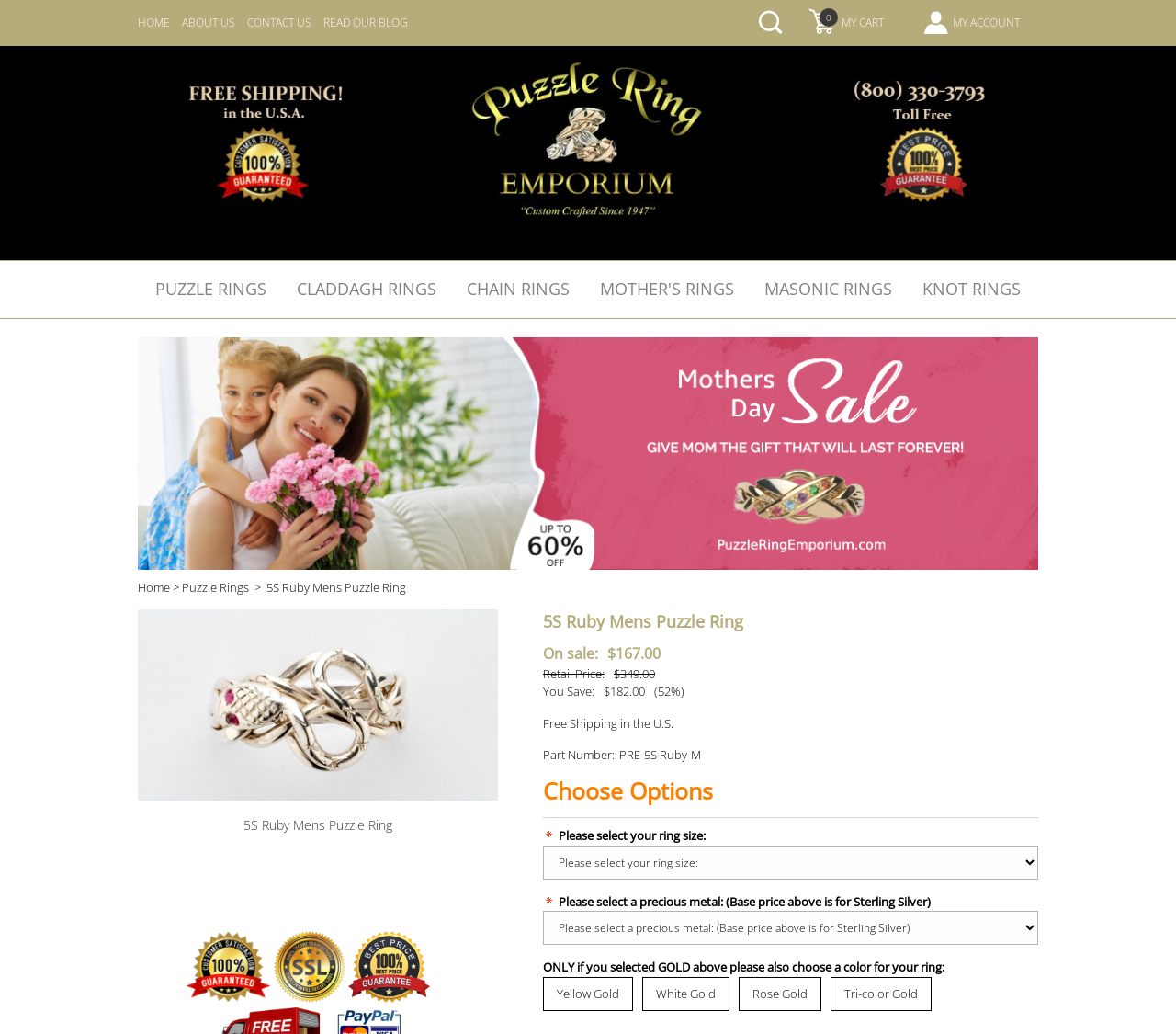Specify the bounding box coordinates for the region that must be clicked to perform the given instruction: "Choose a precious metal from the dropdown menu".

[0.462, 0.881, 0.883, 0.914]